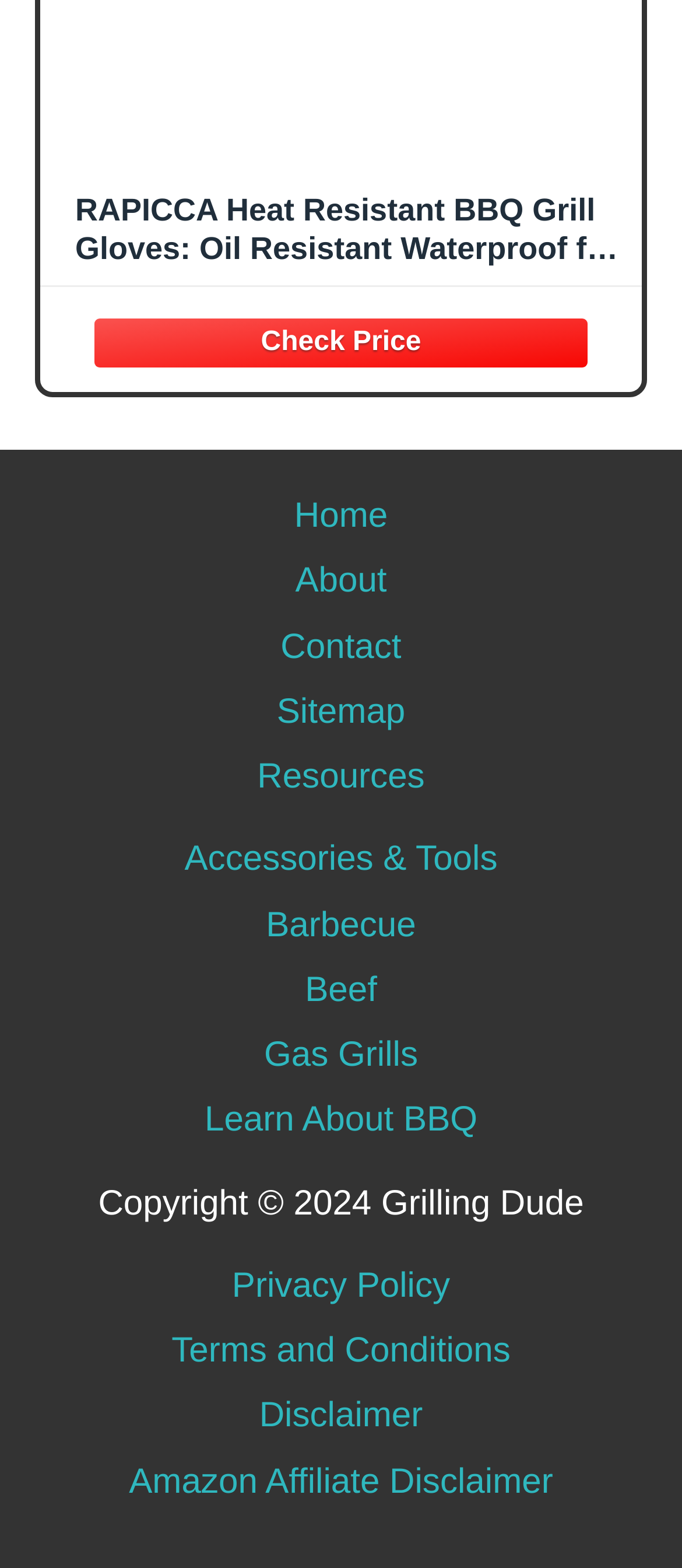Please give the bounding box coordinates of the area that should be clicked to fulfill the following instruction: "Check the price of RAPICCA Heat Resistant BBQ Grill Gloves". The coordinates should be in the format of four float numbers from 0 to 1, i.e., [left, top, right, bottom].

[0.097, 0.193, 0.903, 0.24]